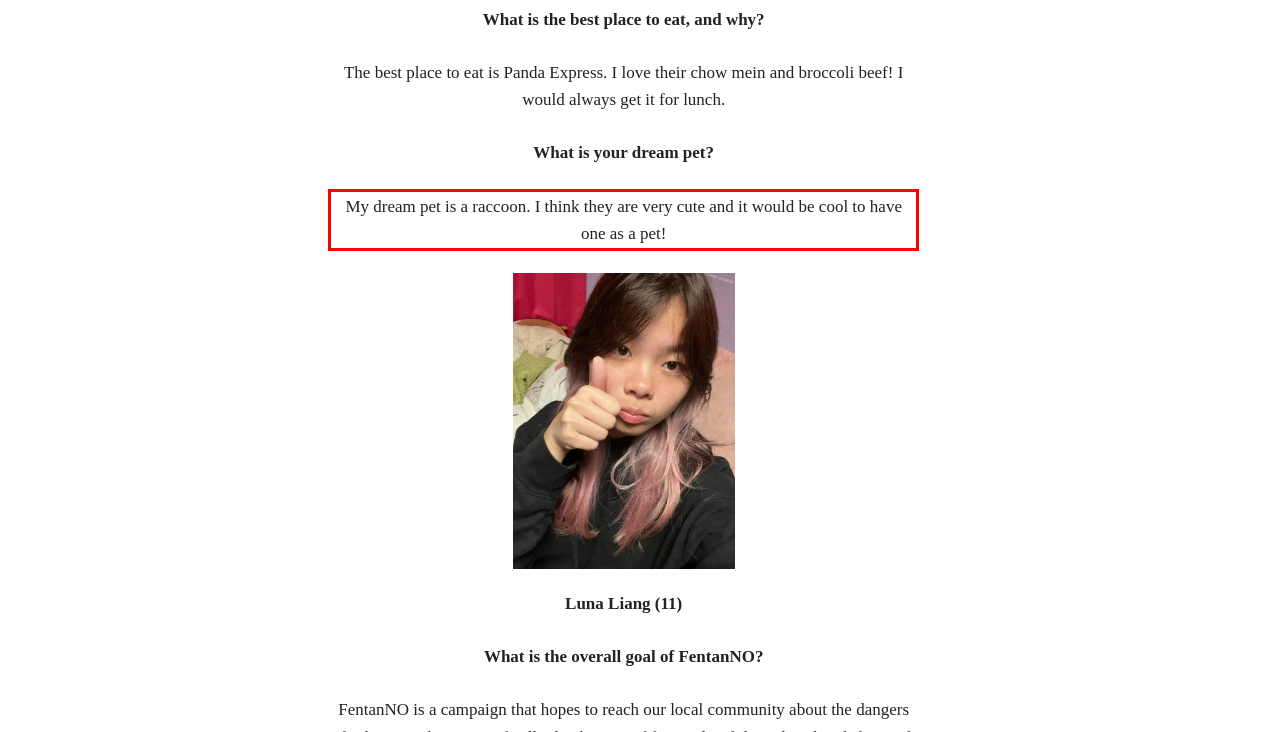Given a screenshot of a webpage with a red bounding box, please identify and retrieve the text inside the red rectangle.

My dream pet is a raccoon. I think they are very cute and it would be cool to have one as a pet!